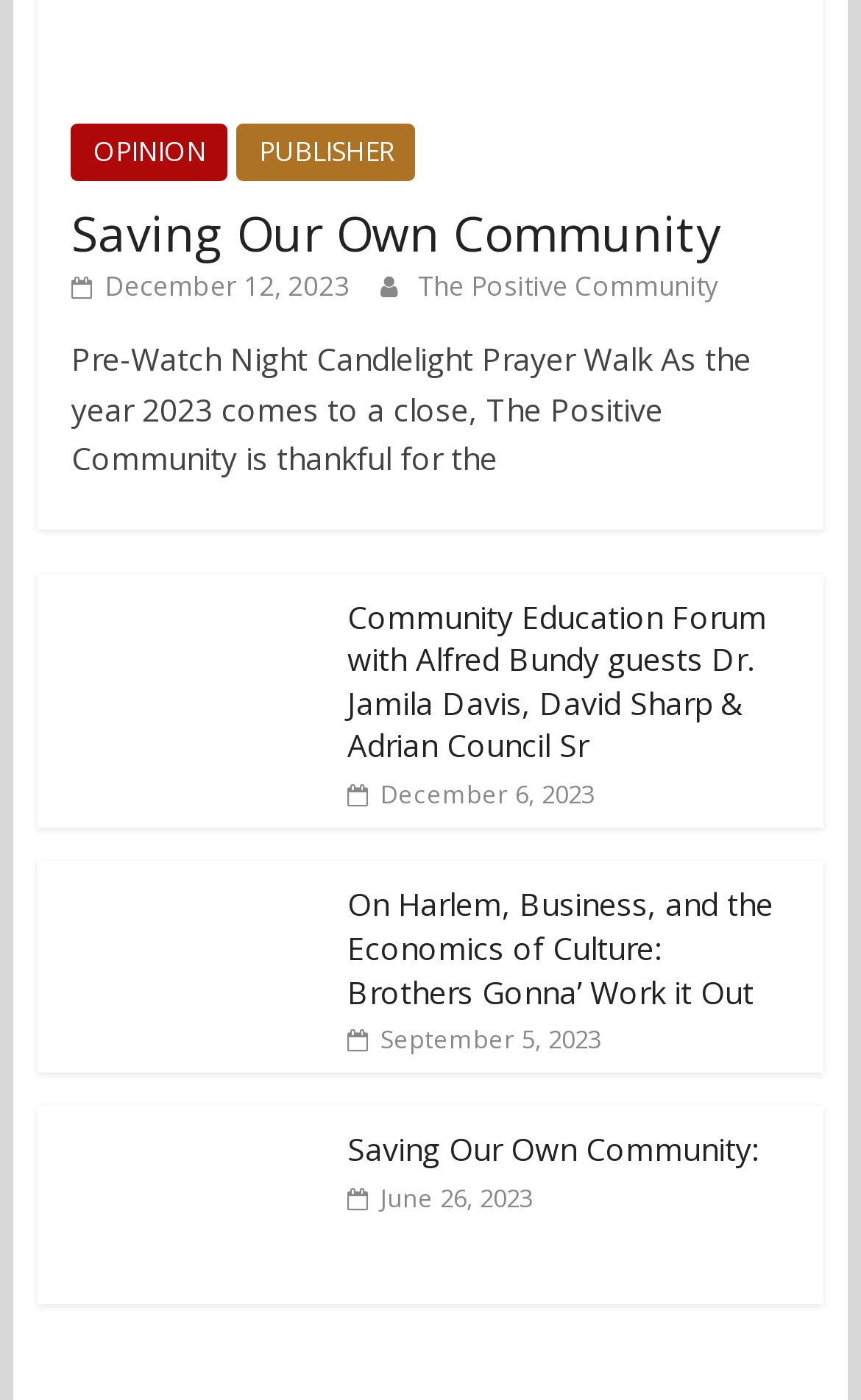Determine the bounding box coordinates for the element that should be clicked to follow this instruction: "View the 'Community Education Forum with Alfred Bundy guests Dr. Jamila Davis, David Sharp & Adrian Council Sr' image". The coordinates should be given as four float numbers between 0 and 1, in the format [left, top, right, bottom].

[0.044, 0.409, 0.377, 0.551]